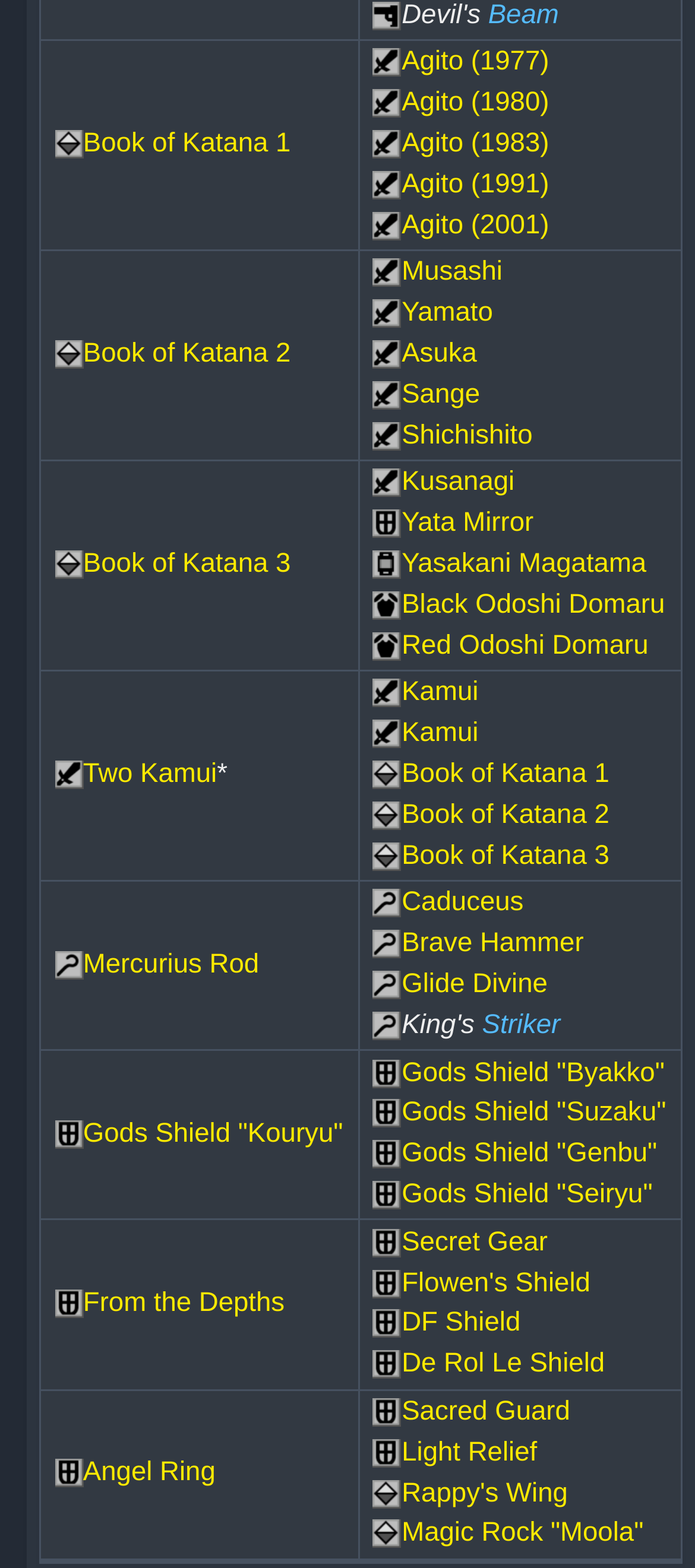Locate the bounding box coordinates of the element that needs to be clicked to carry out the instruction: "check Musashi". The coordinates should be given as four float numbers ranging from 0 to 1, i.e., [left, top, right, bottom].

[0.578, 0.164, 0.723, 0.183]